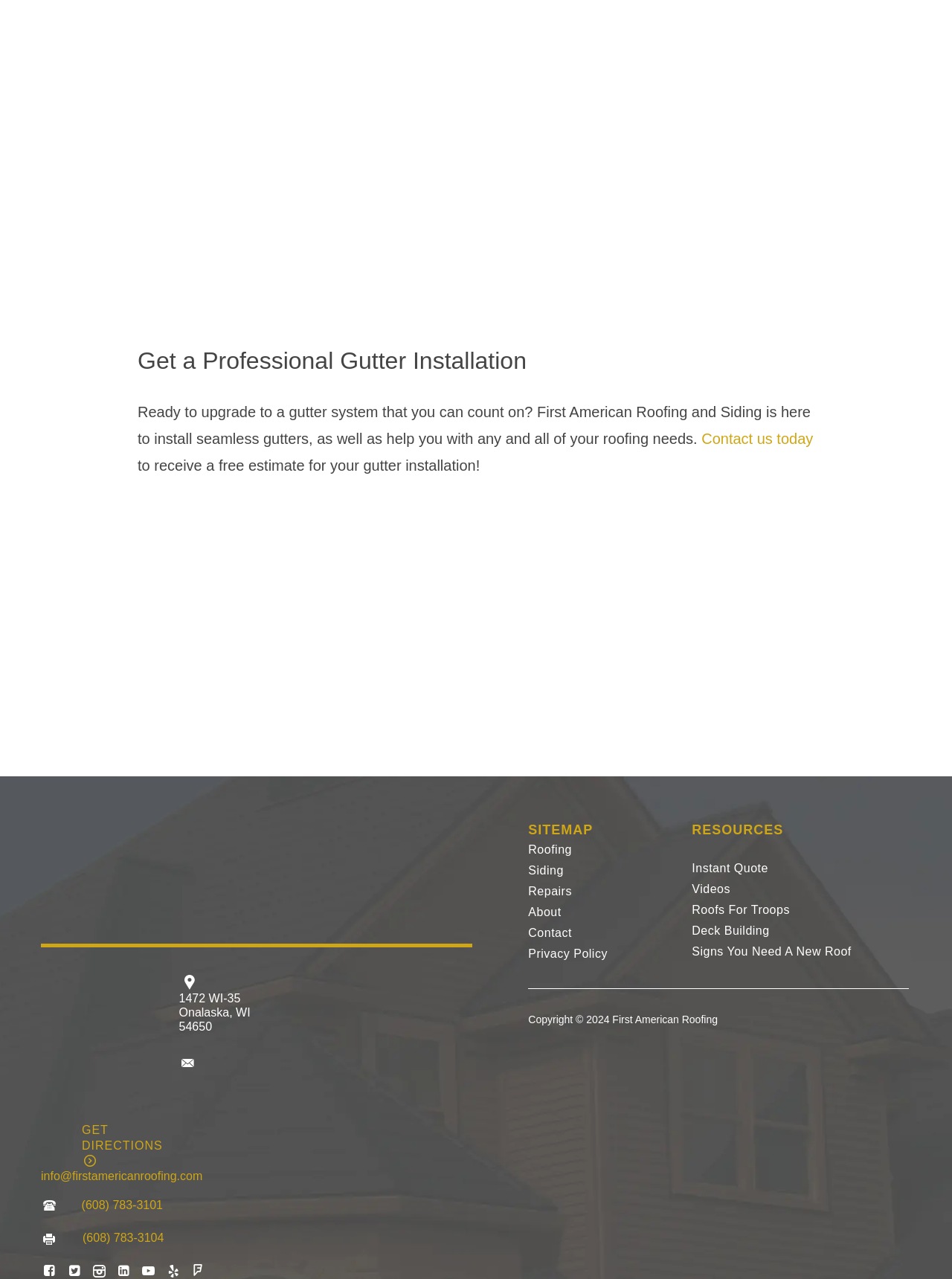Determine the bounding box coordinates of the region I should click to achieve the following instruction: "Contact us today". Ensure the bounding box coordinates are four float numbers between 0 and 1, i.e., [left, top, right, bottom].

[0.733, 0.336, 0.854, 0.349]